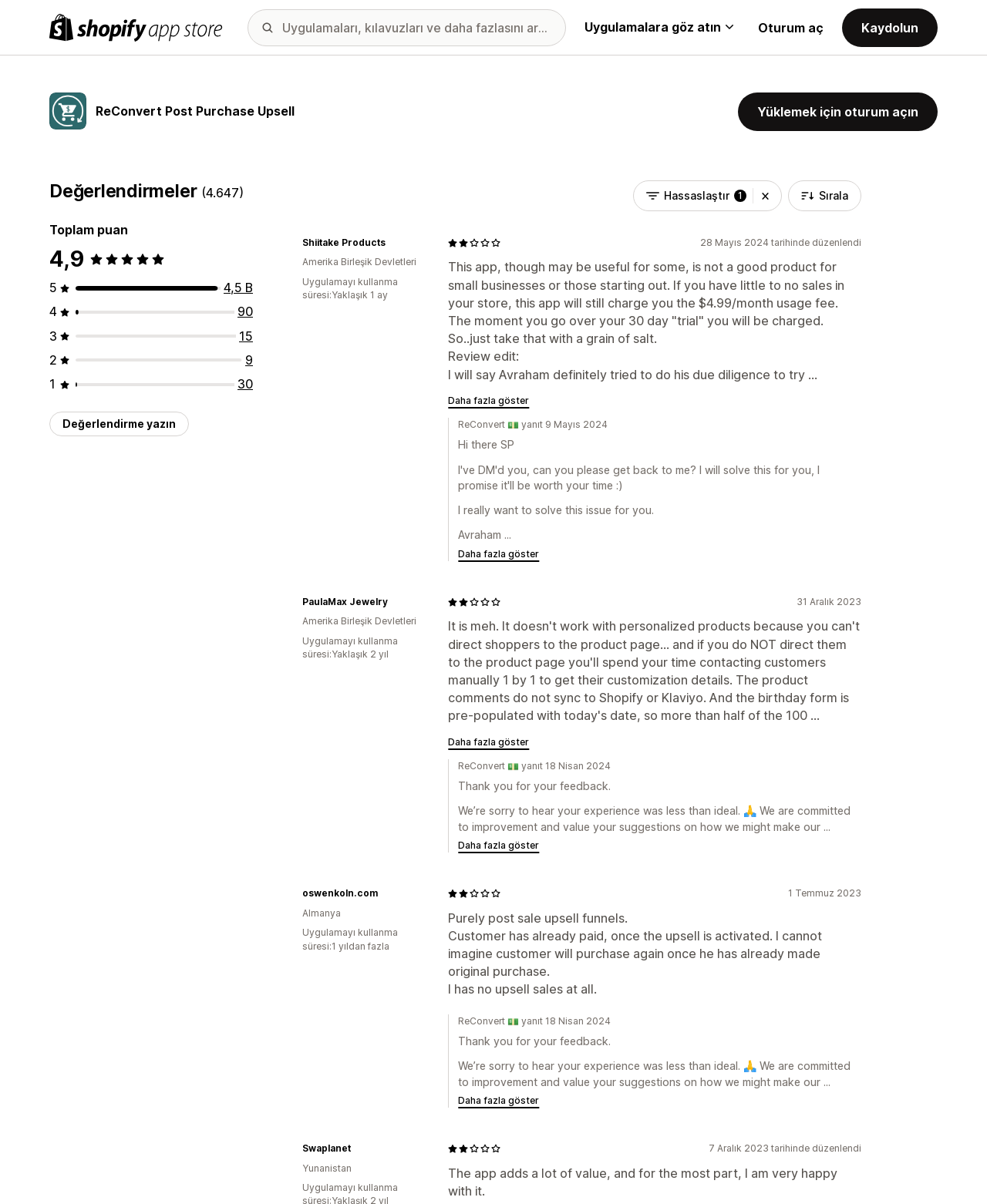Determine the bounding box coordinates of the region that needs to be clicked to achieve the task: "Filter reviews".

[0.642, 0.15, 0.792, 0.175]